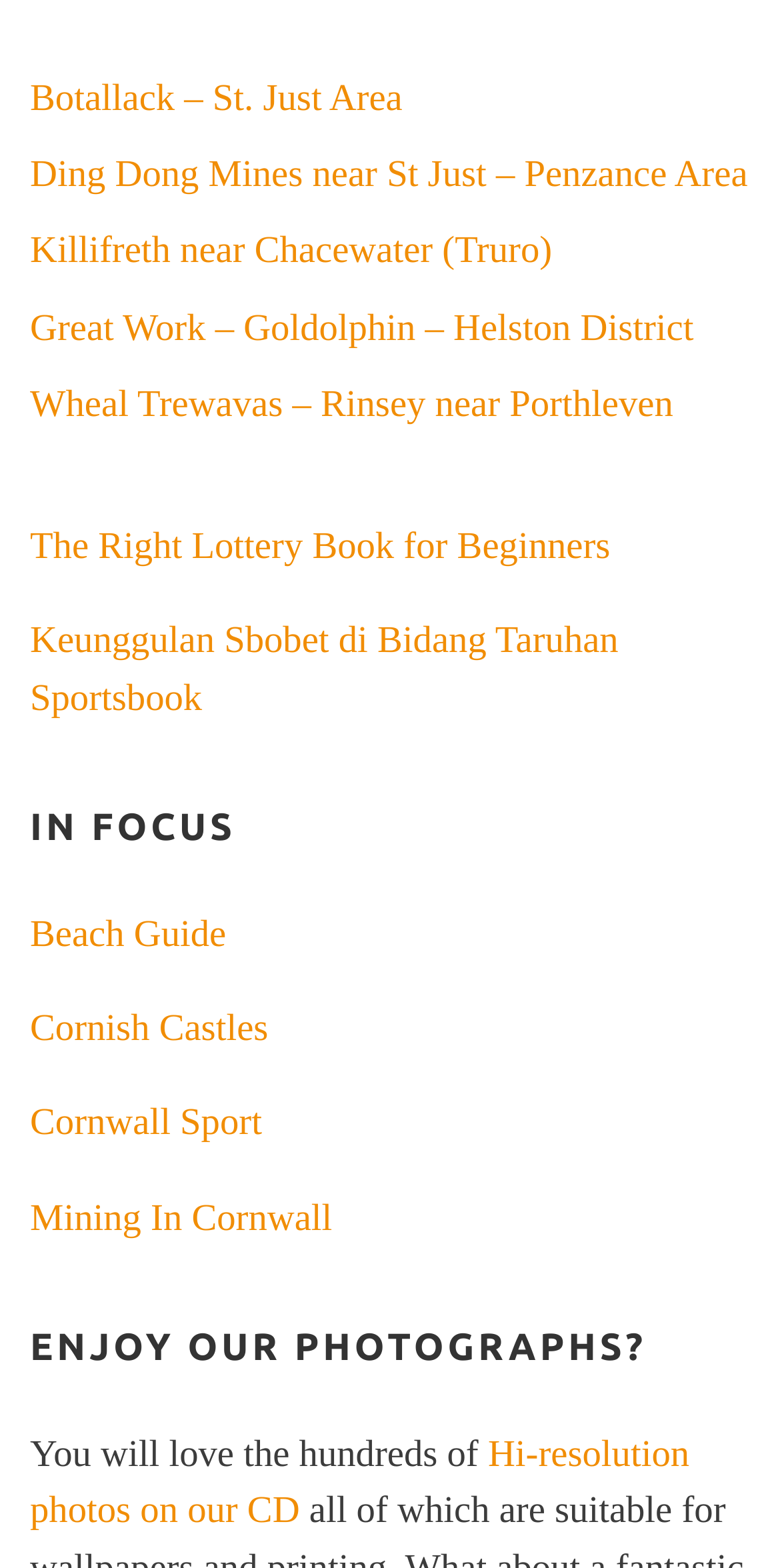Please determine the bounding box coordinates of the element's region to click in order to carry out the following instruction: "View Hi-resolution photos on our CD". The coordinates should be four float numbers between 0 and 1, i.e., [left, top, right, bottom].

[0.038, 0.914, 0.884, 0.977]